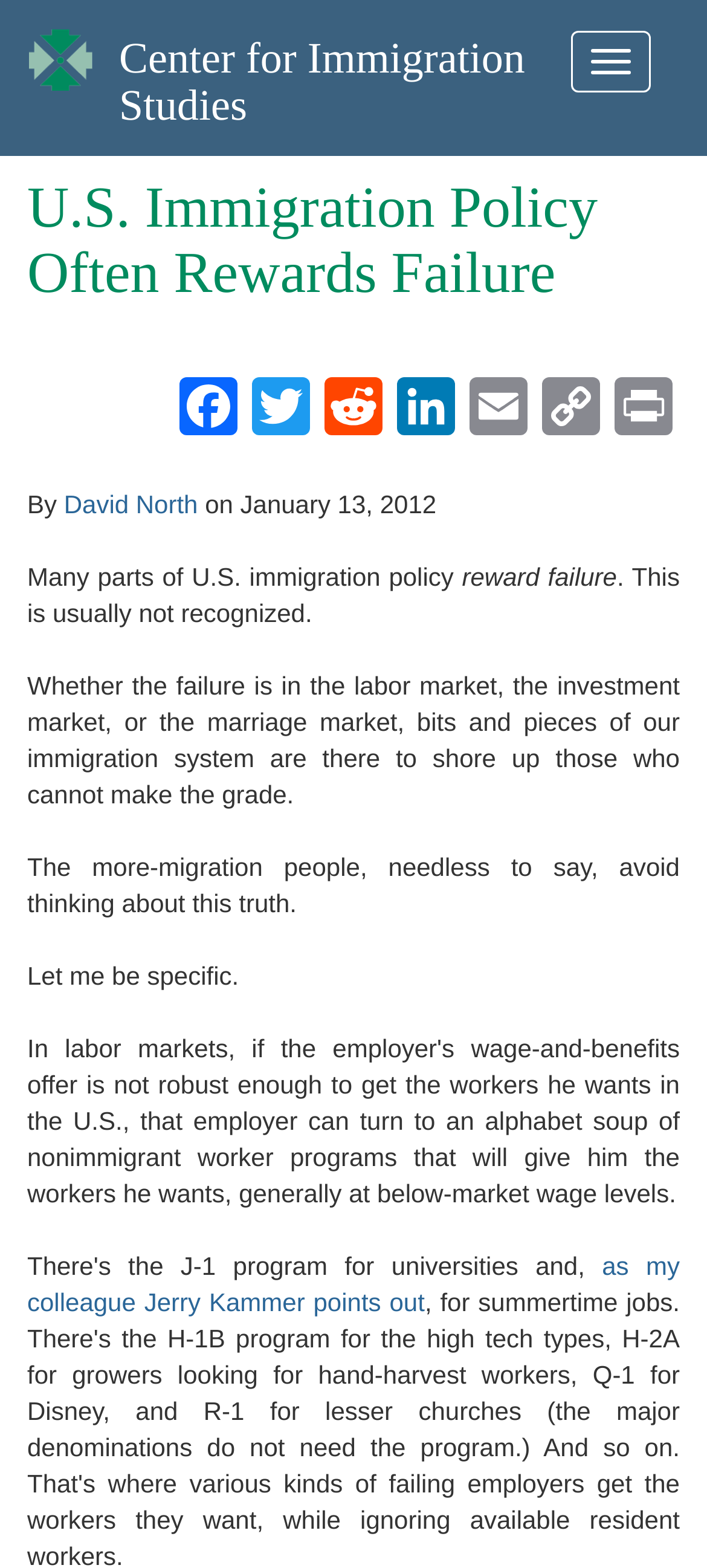Using the webpage screenshot, find the UI element described by Facebook. Provide the bounding box coordinates in the format (top-left x, top-left y, bottom-right x, bottom-right y), ensuring all values are floating point numbers between 0 and 1.

[0.244, 0.238, 0.346, 0.278]